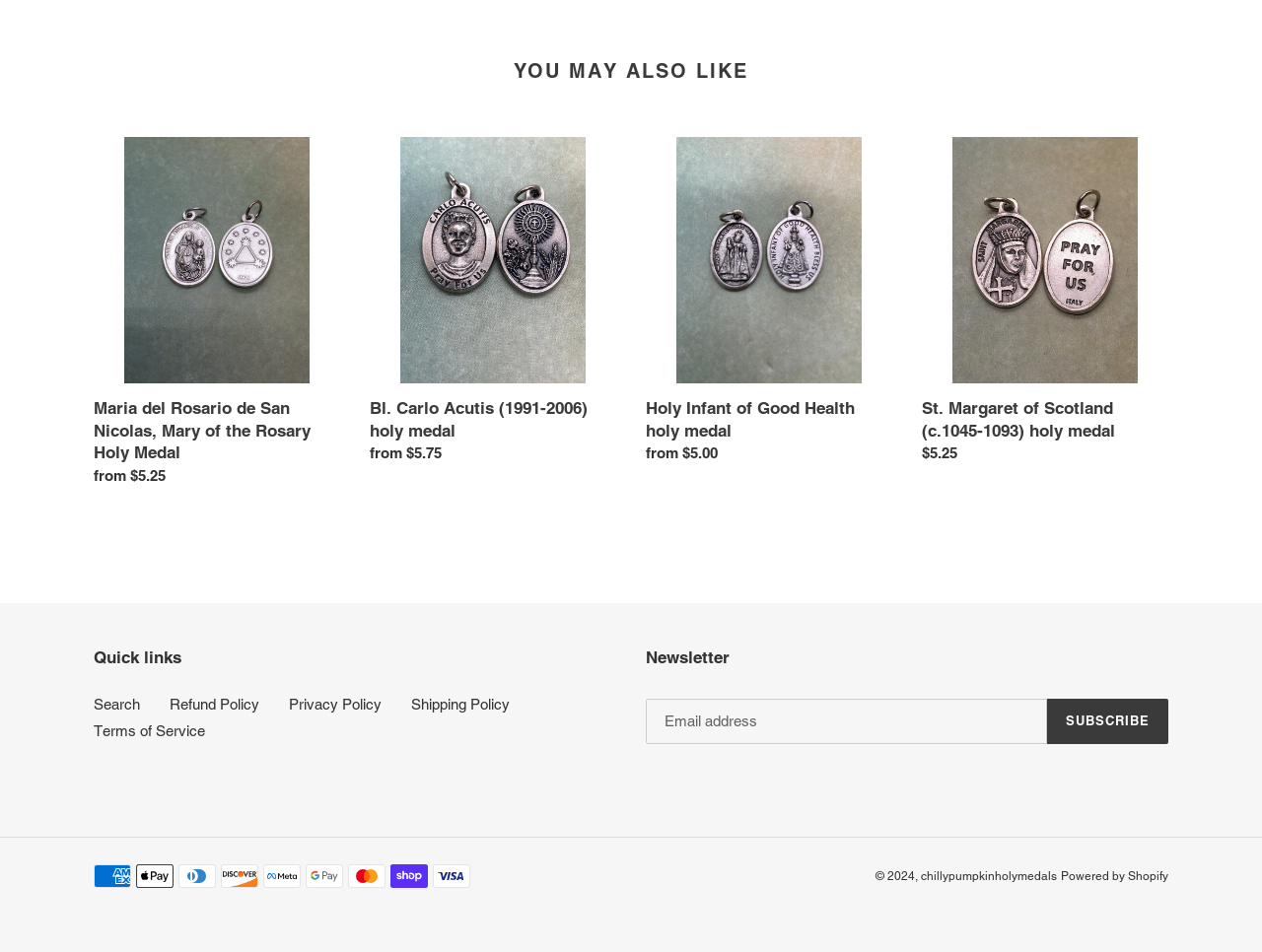What payment methods are accepted?
Offer a detailed and full explanation in response to the question.

The webpage displays images of various payment methods, including American Express, Apple Pay, Diners Club, Discover, Meta Pay, Google Pay, Mastercard, Shop Pay, and Visa, indicating that these payment methods are accepted.